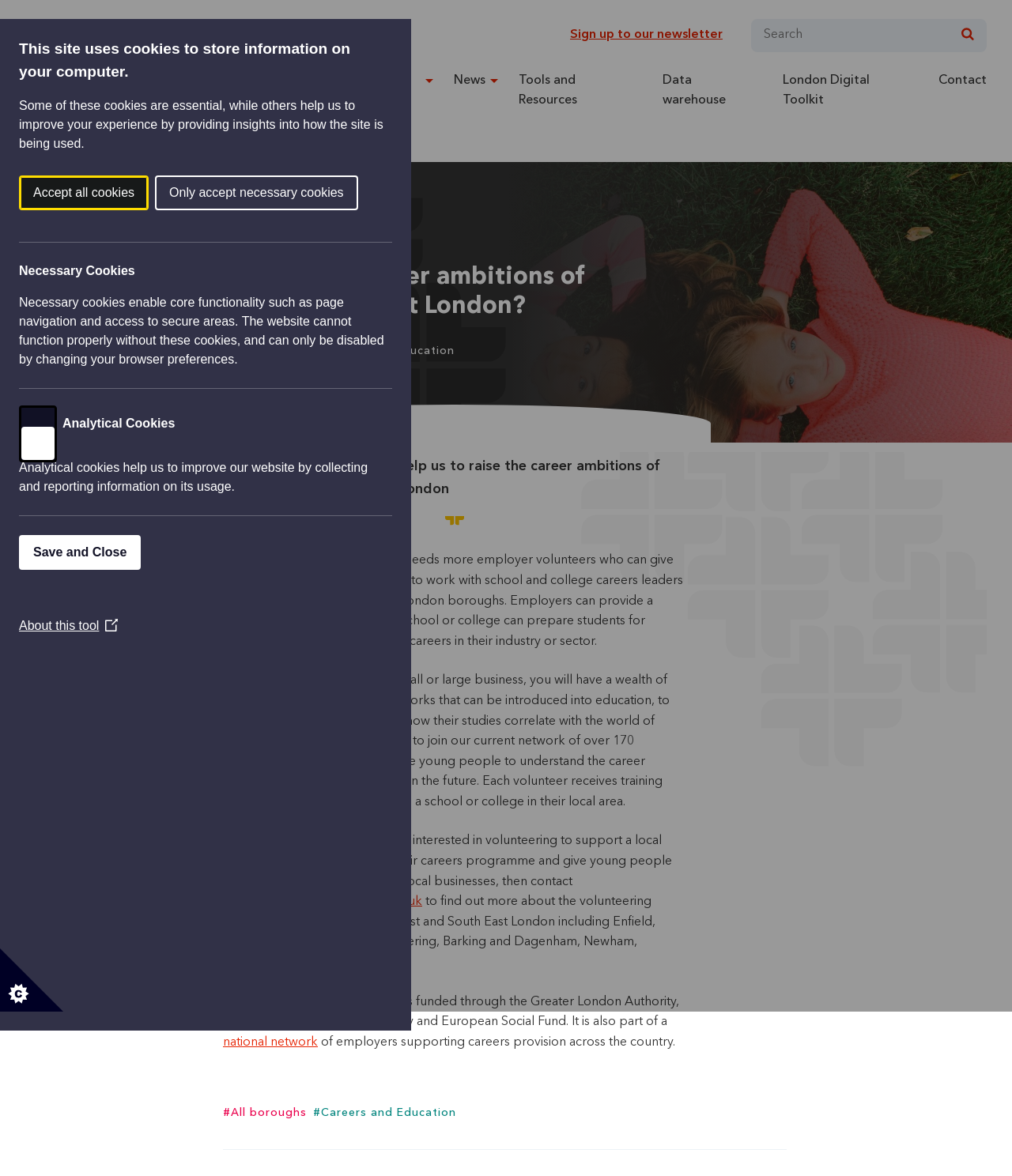How can someone find out more about volunteering opportunities with the Local London Careers Hub?
Based on the image, give a concise answer in the form of a single word or short phrase.

Contact careershub.east@redbridge.gov.uk